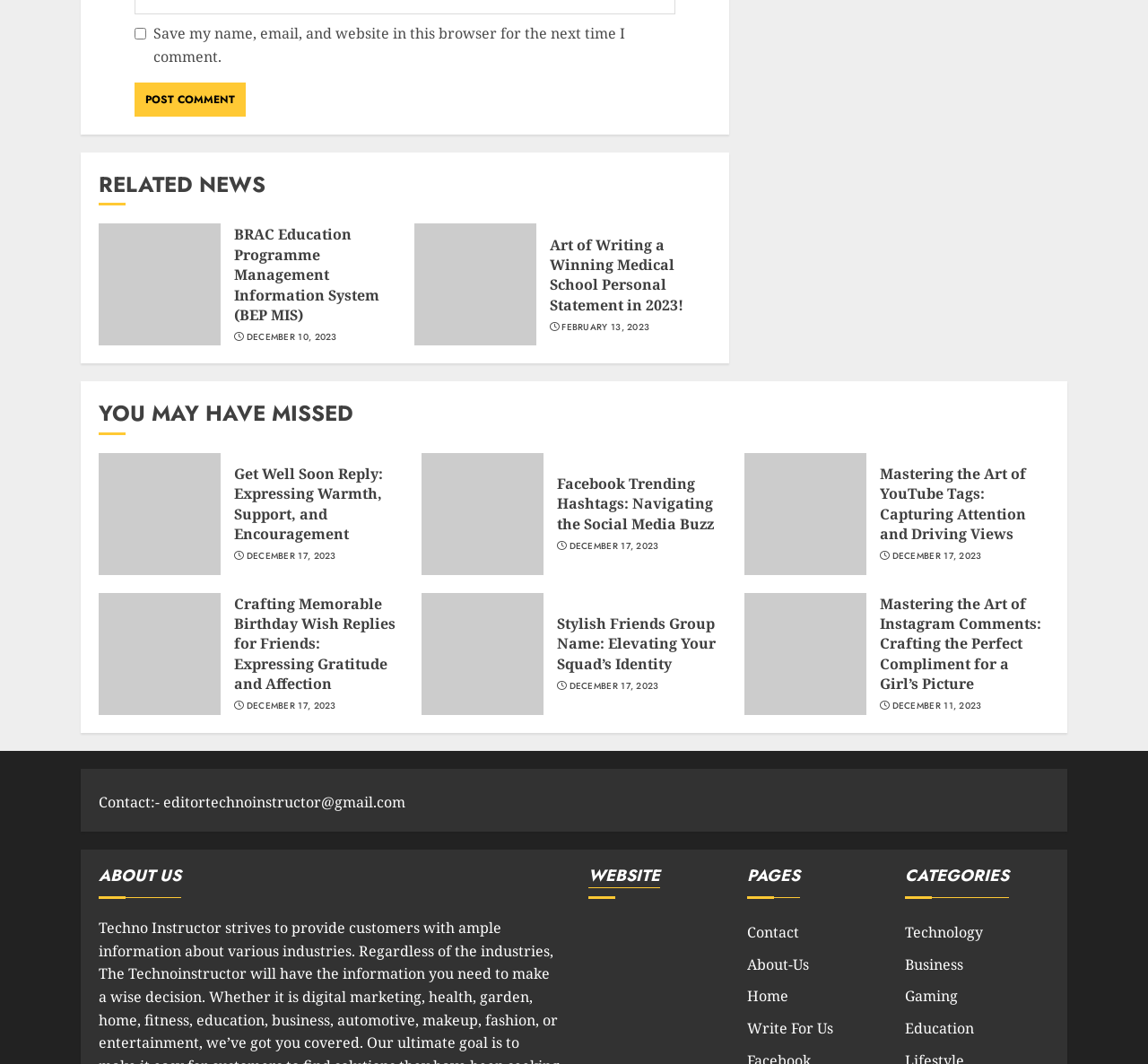Give a one-word or one-phrase response to the question: 
How many links are there under the 'PAGES' section?

4